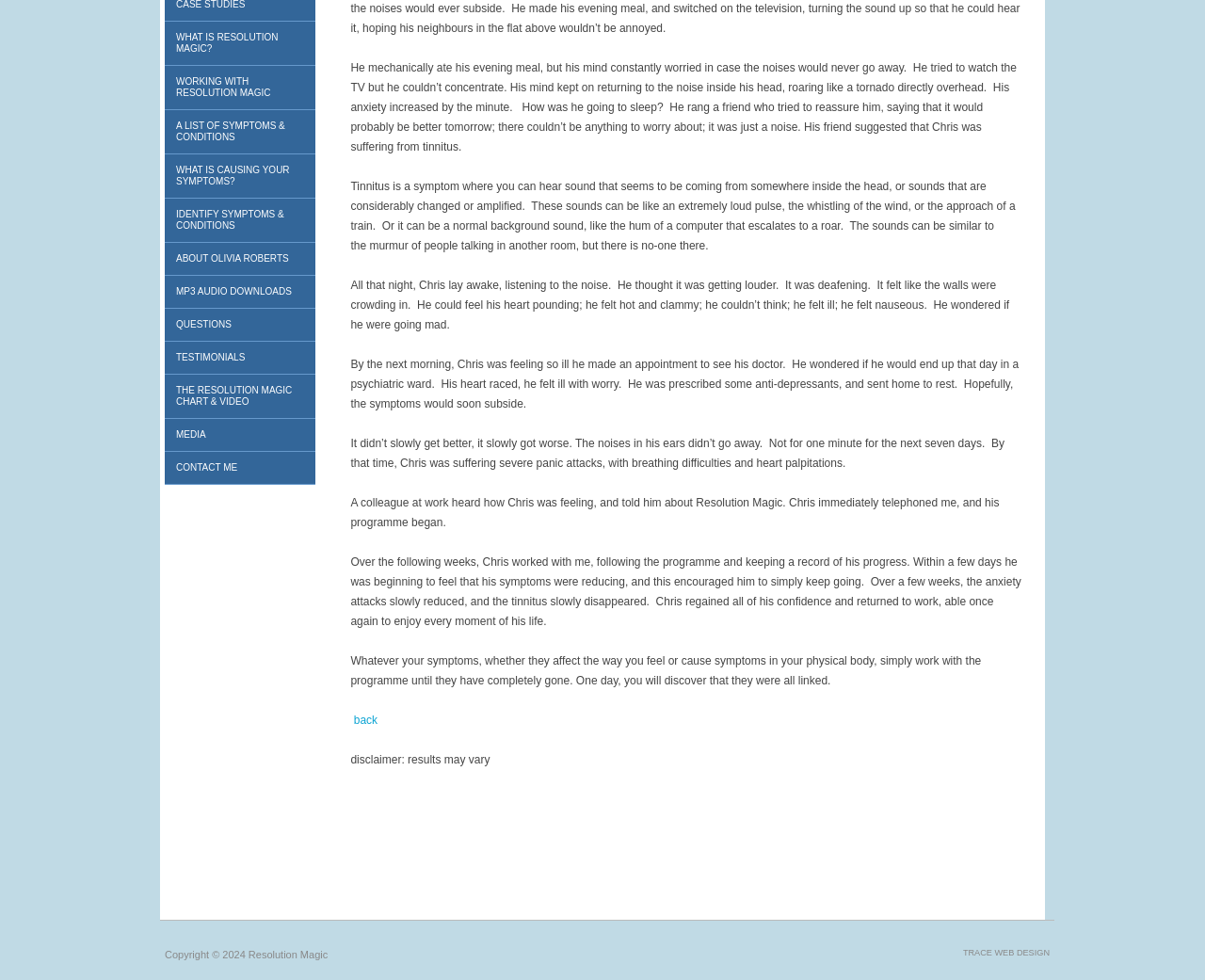Determine the bounding box coordinates in the format (top-left x, top-left y, bottom-right x, bottom-right y). Ensure all values are floating point numbers between 0 and 1. Identify the bounding box of the UI element described by: Resolution Magic

[0.206, 0.969, 0.272, 0.98]